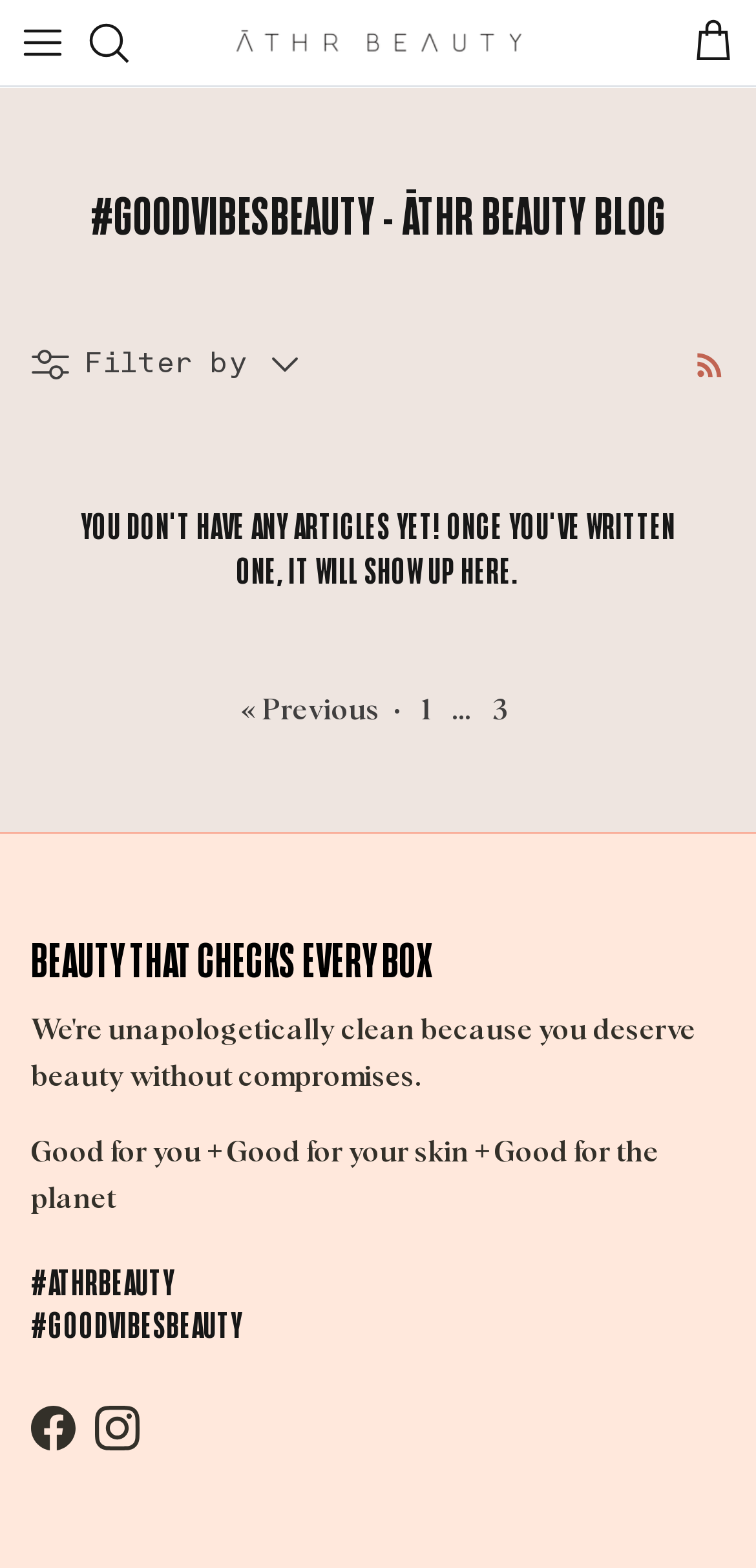Predict the bounding box coordinates of the area that should be clicked to accomplish the following instruction: "Open the menu". The bounding box coordinates should consist of four float numbers between 0 and 1, i.e., [left, top, right, bottom].

[0.0, 0.0, 0.113, 0.054]